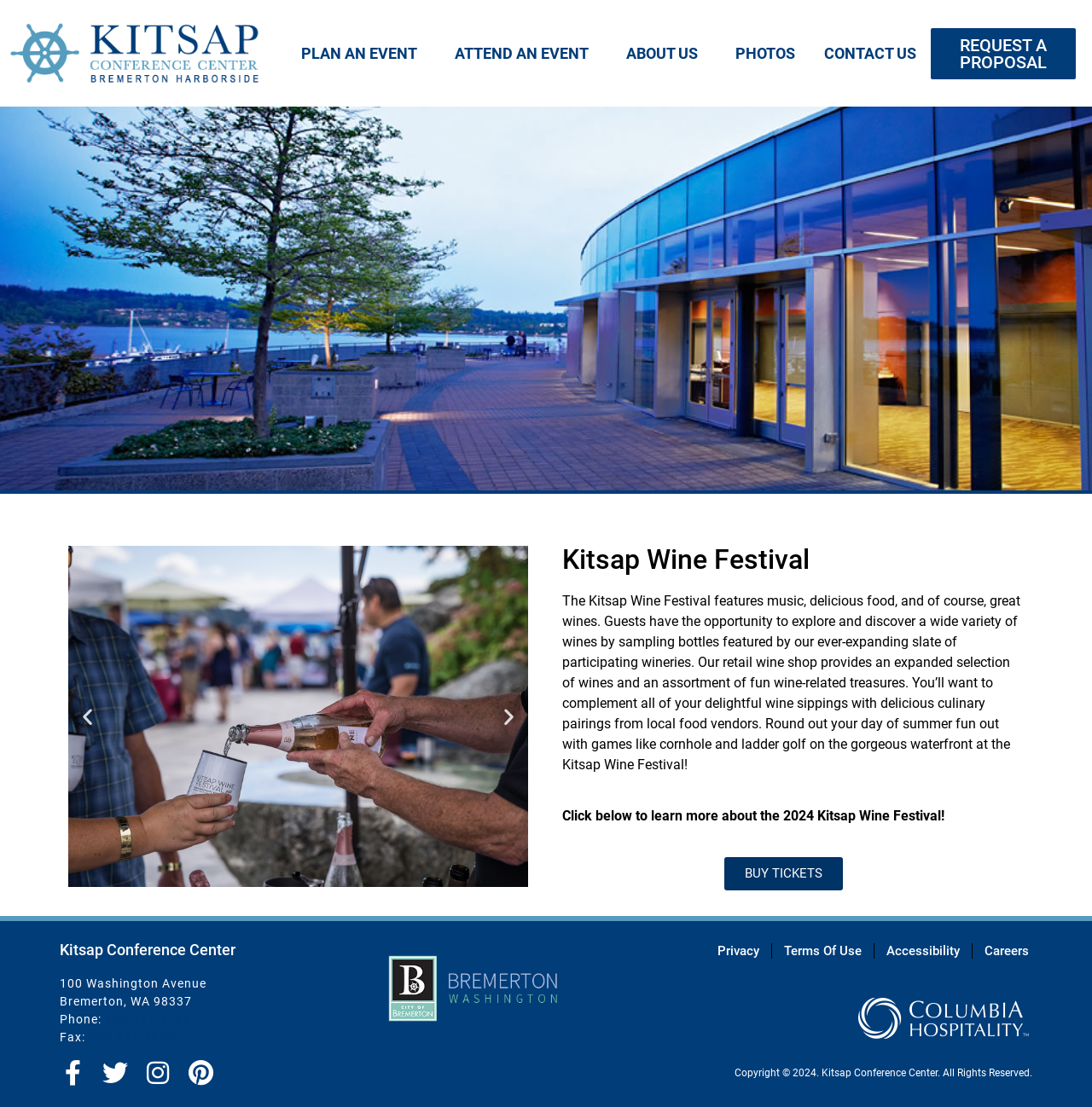Please examine the image and answer the question with a detailed explanation:
What is the address of the Kitsap Conference Center?

I found the address by looking at the contentinfo section at the bottom of the webpage, where the address is listed in a series of StaticText elements.